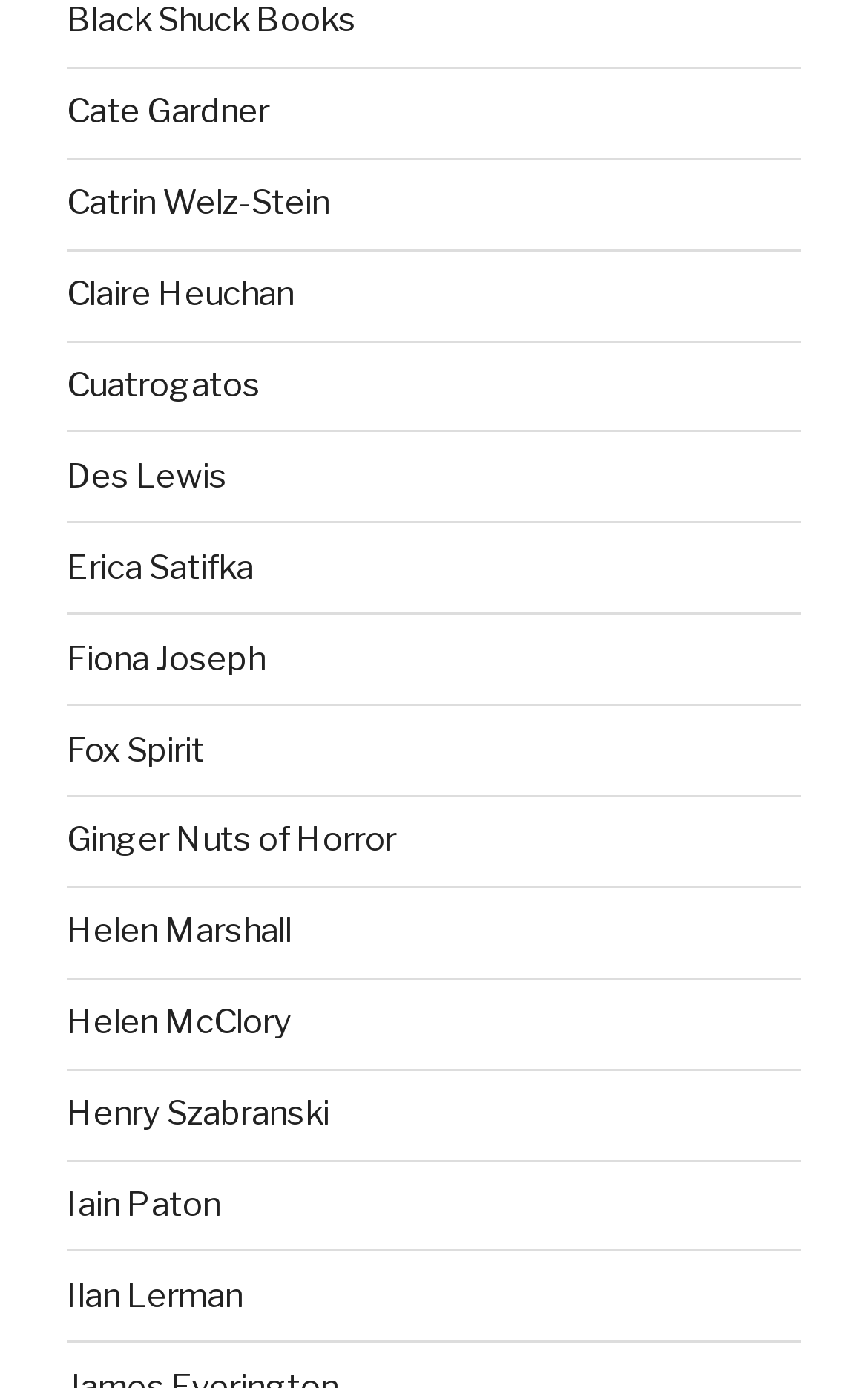Please provide the bounding box coordinates for the element that needs to be clicked to perform the following instruction: "Get government agency help". The coordinates should be given as four float numbers between 0 and 1, i.e., [left, top, right, bottom].

None